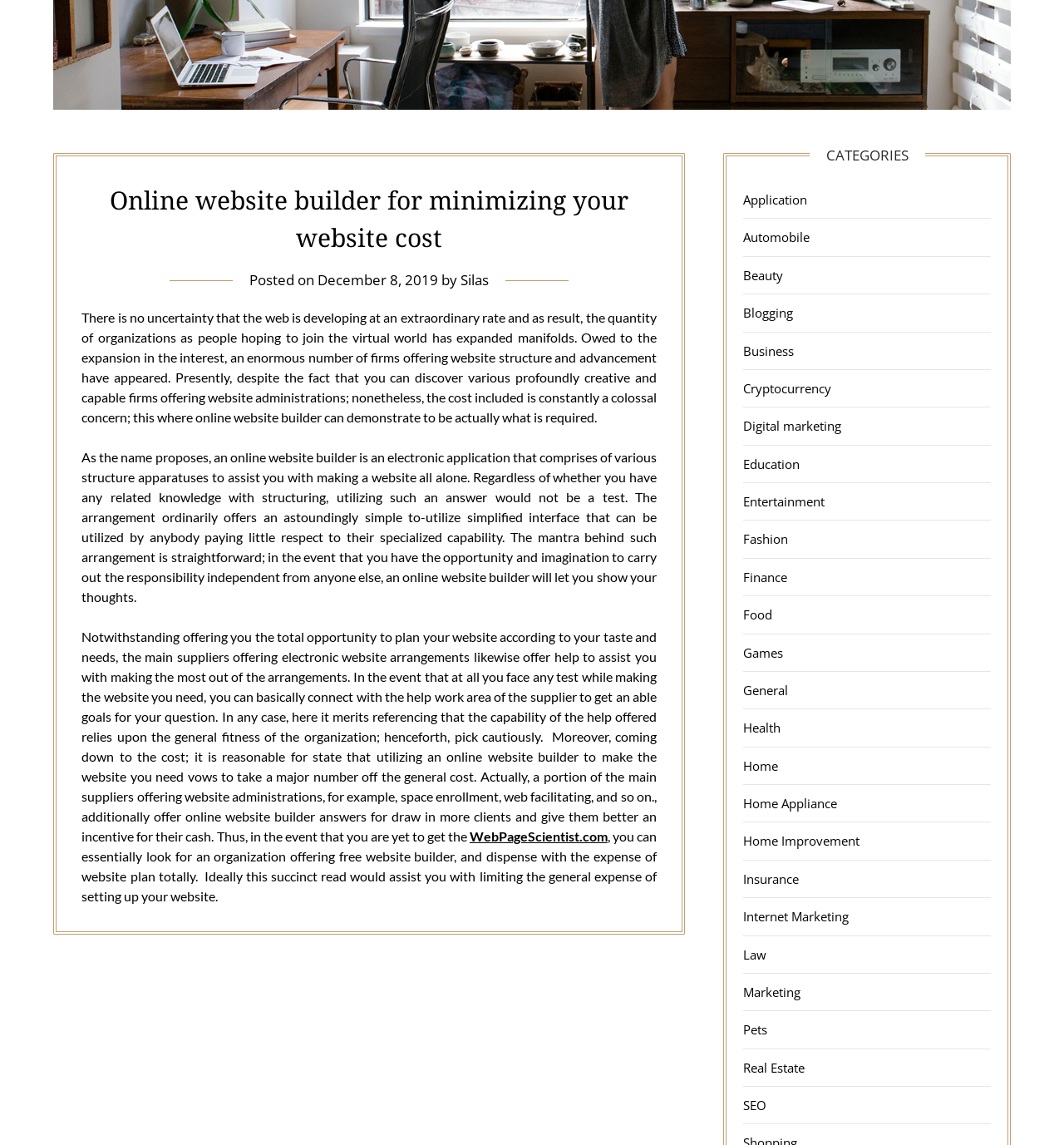Please find the bounding box for the UI component described as follows: "Real Estate".

[0.699, 0.925, 0.757, 0.939]